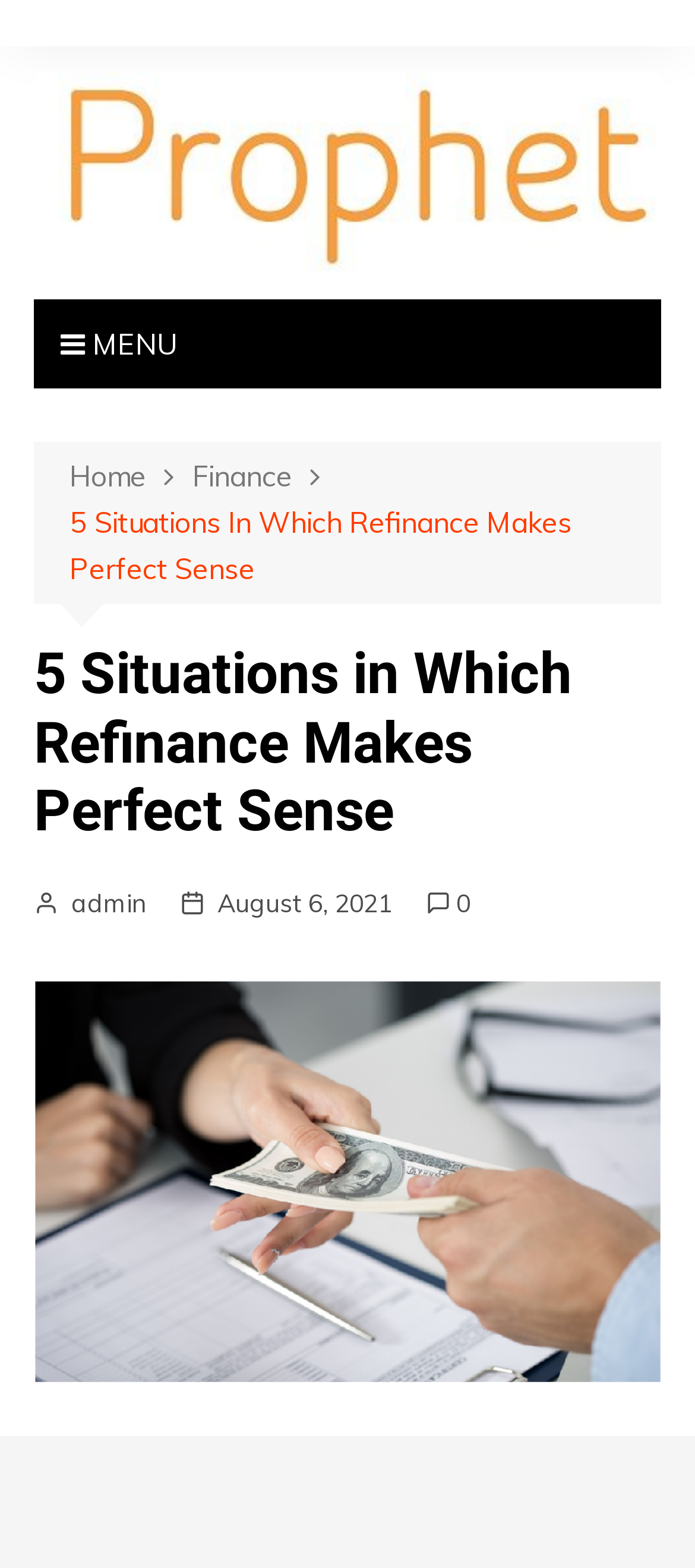What is the category of the current article?
Analyze the image and deliver a detailed answer to the question.

I determined the category by looking at the breadcrumbs navigation, which shows the hierarchy of pages. The current page is under the 'Finance' category, as indicated by the link 'Finance '.